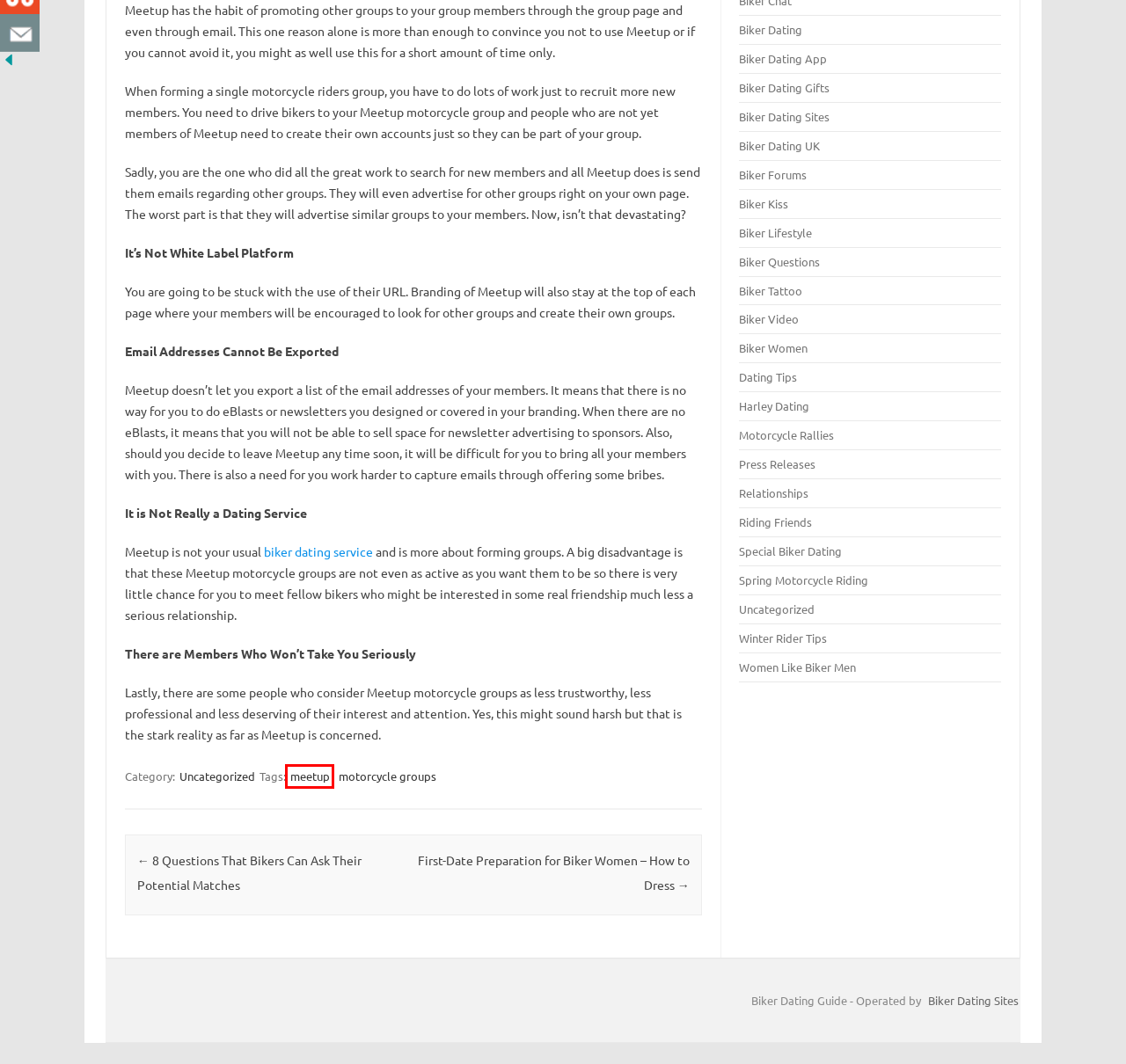Take a look at the provided webpage screenshot featuring a red bounding box around an element. Select the most appropriate webpage description for the page that loads after clicking on the element inside the red bounding box. Here are the candidates:
A. Biker Kiss | Biker Dating Sites
B. Biker Women | Biker Dating Sites
C. Biker Lifestyle | Biker Dating Sites
D. Meetup | Biker Dating Sites
E. Uncategorized | Biker Dating Sites
F. Winter Rider Tips | Biker Dating Sites
G. Motorcycle Rallies | Biker Dating Sites
H. Biker Questions | Biker Dating Sites

D